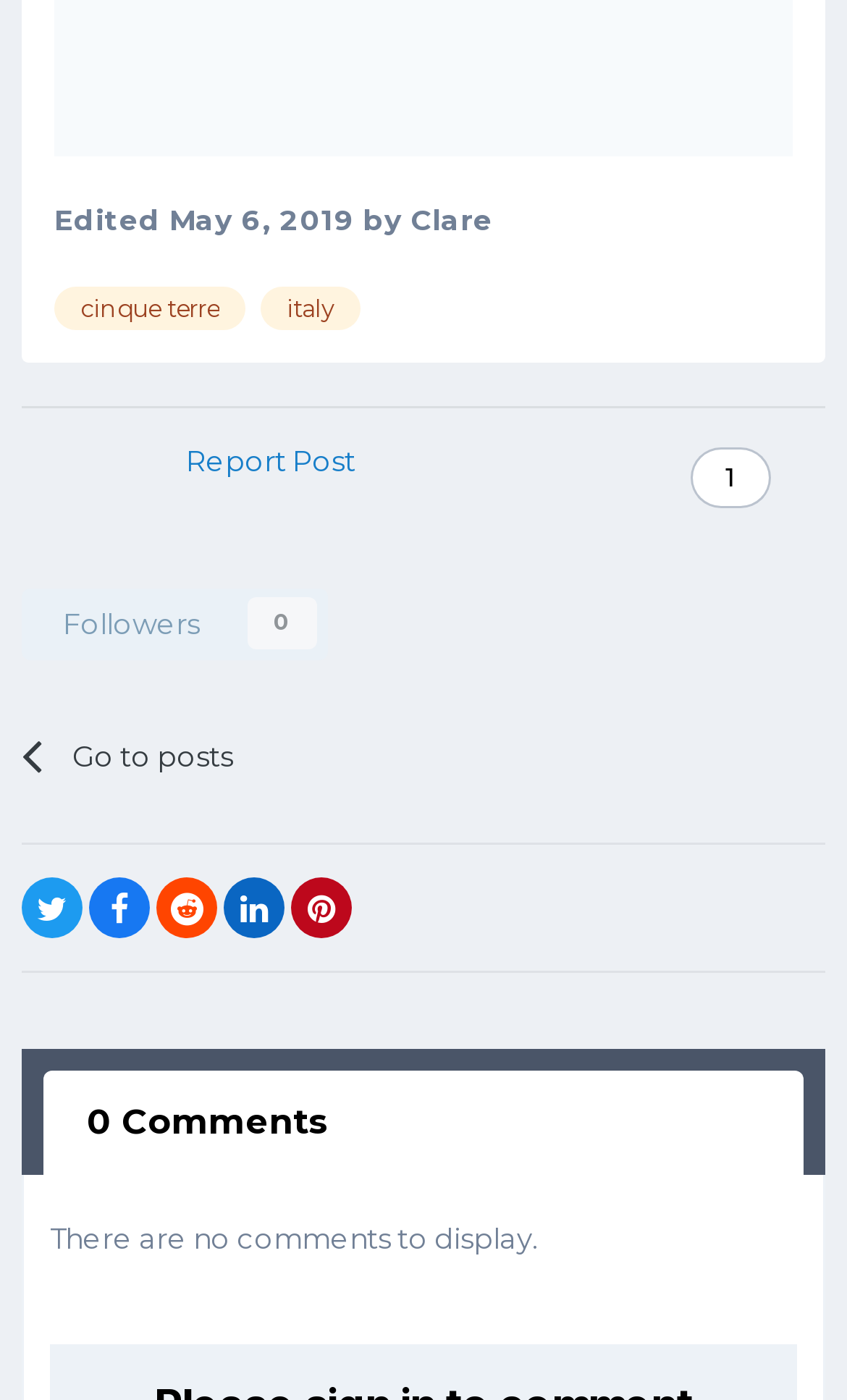Find the bounding box coordinates of the area that needs to be clicked in order to achieve the following instruction: "click on Neve". The coordinates should be specified as four float numbers between 0 and 1, i.e., [left, top, right, bottom].

None